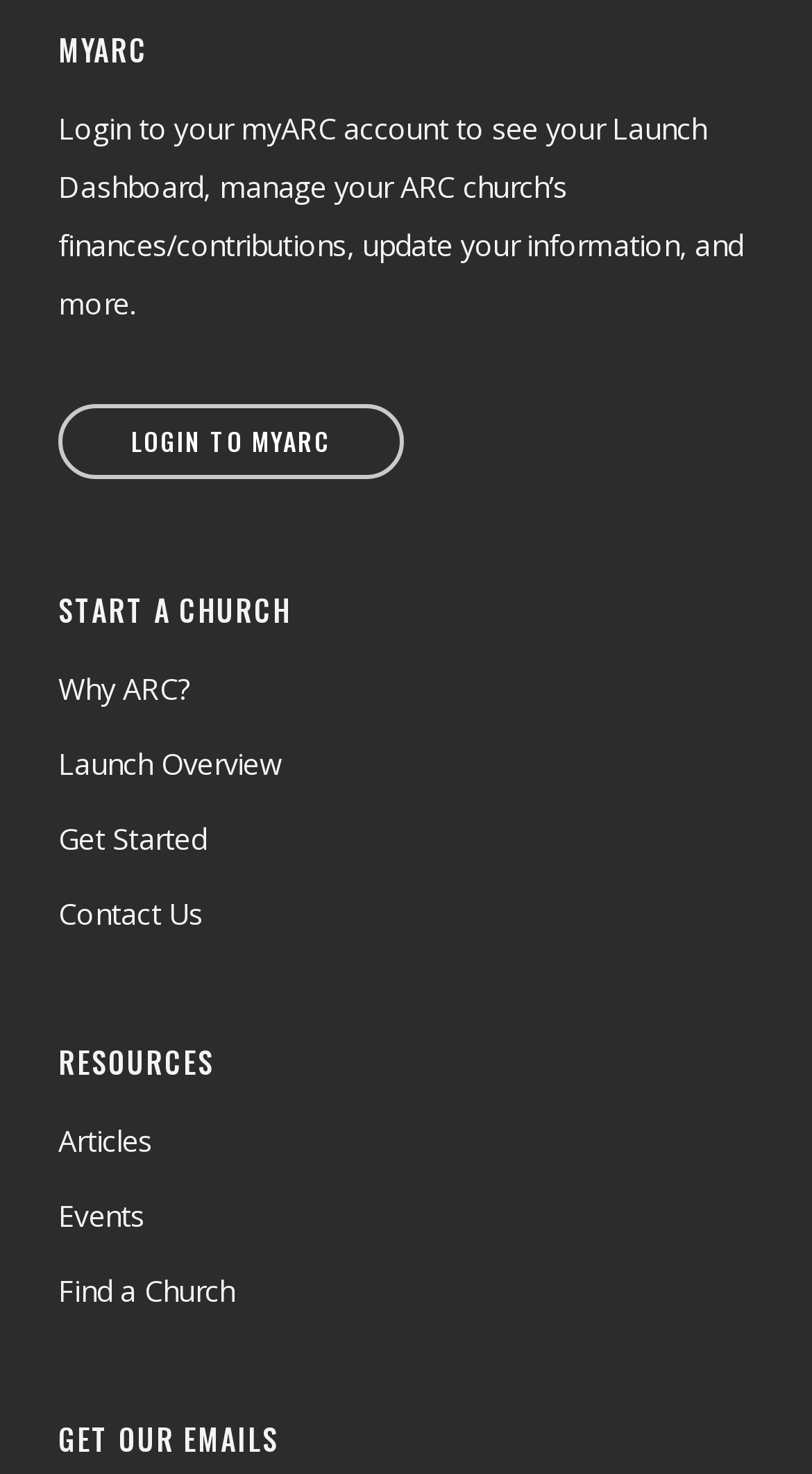Respond with a single word or short phrase to the following question: 
How many links are under the 'RESOURCES' heading?

3